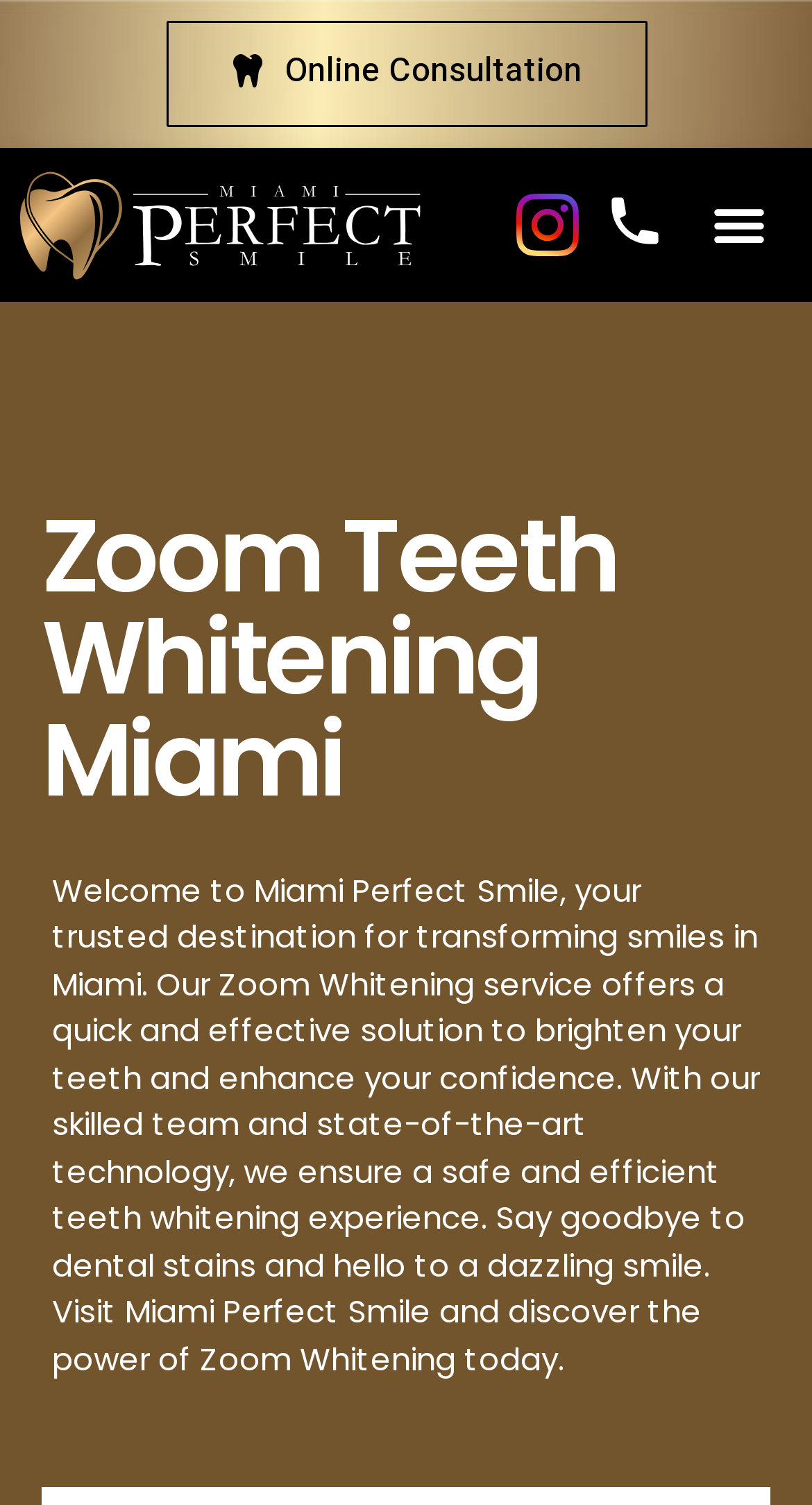Use one word or a short phrase to answer the question provided: 
How many social media links are present?

2